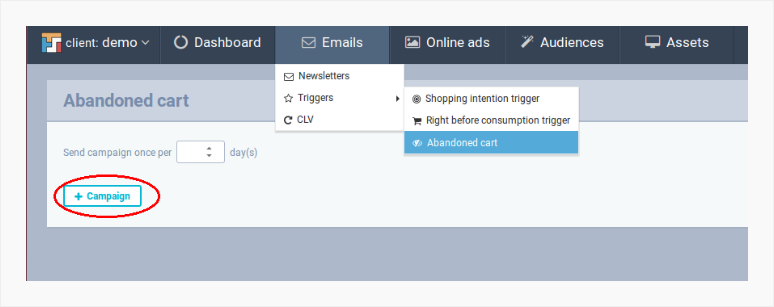Break down the image and provide a full description, noting any significant aspects.

The image displays the user interface of the YOTTLY documentation platform, specifically focusing on the "Abandoned Cart" campaign section. Prominently featured is a blue button labeled "+ Campaign," which is highlighted within a red circular outline, indicating the action to create a new campaign. Above this button, there is a heading that reads "Abandoned cart," suggesting this section is dedicated to managing email campaigns related to abandoned carts. The interface includes a dropdown menu under the "Emails" tab showing options for "Newsletters," "Triggers," and others, emphasizing the various campaign types available. Overall, the design is user-friendly and visually structured, facilitating easy navigation for users looking to set up or manage their abandoned cart email campaigns.